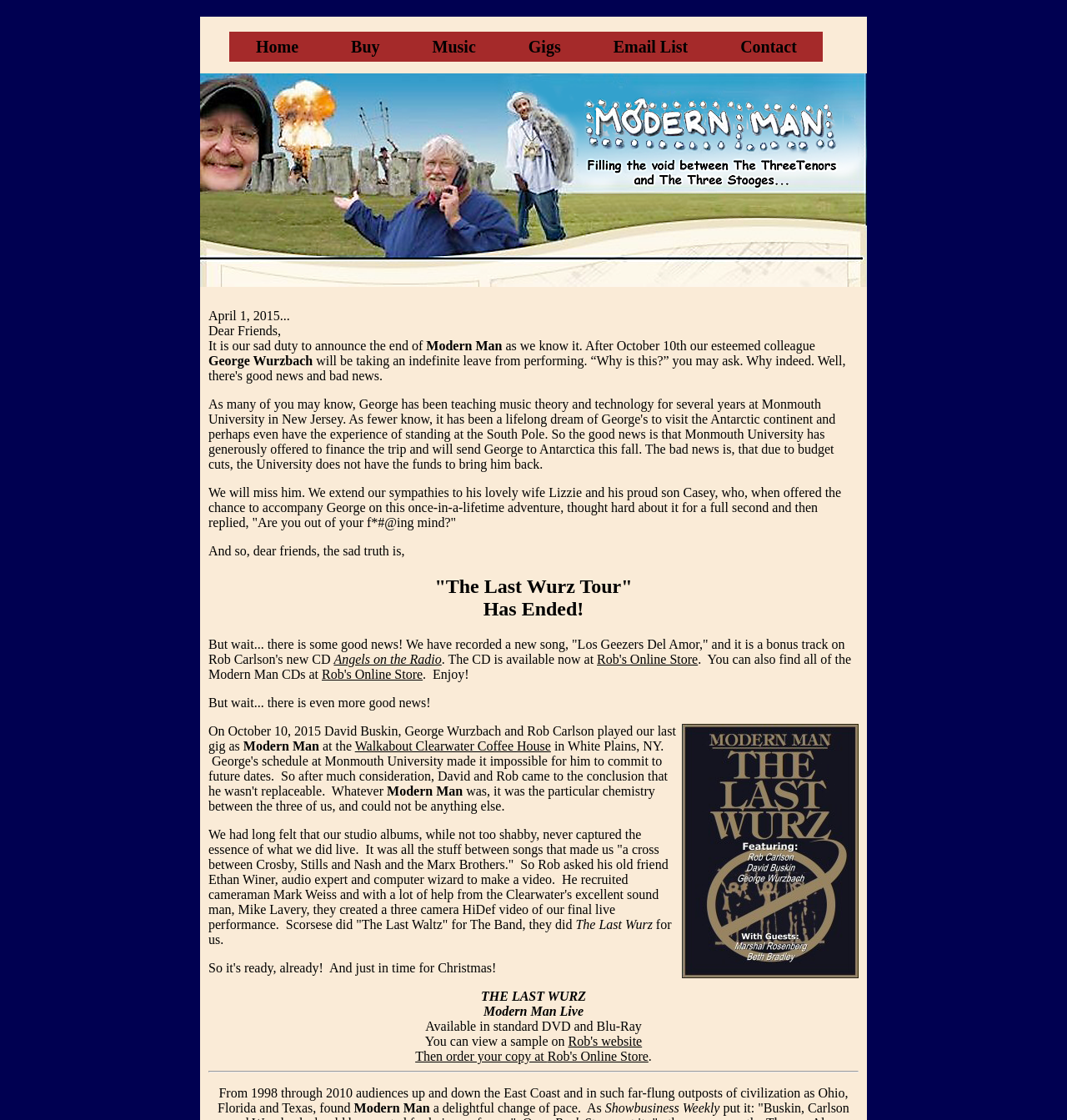Specify the bounding box coordinates of the element's area that should be clicked to execute the given instruction: "Order a copy of The Last Wurz at Rob's Online Store". The coordinates should be four float numbers between 0 and 1, i.e., [left, top, right, bottom].

[0.513, 0.937, 0.608, 0.949]